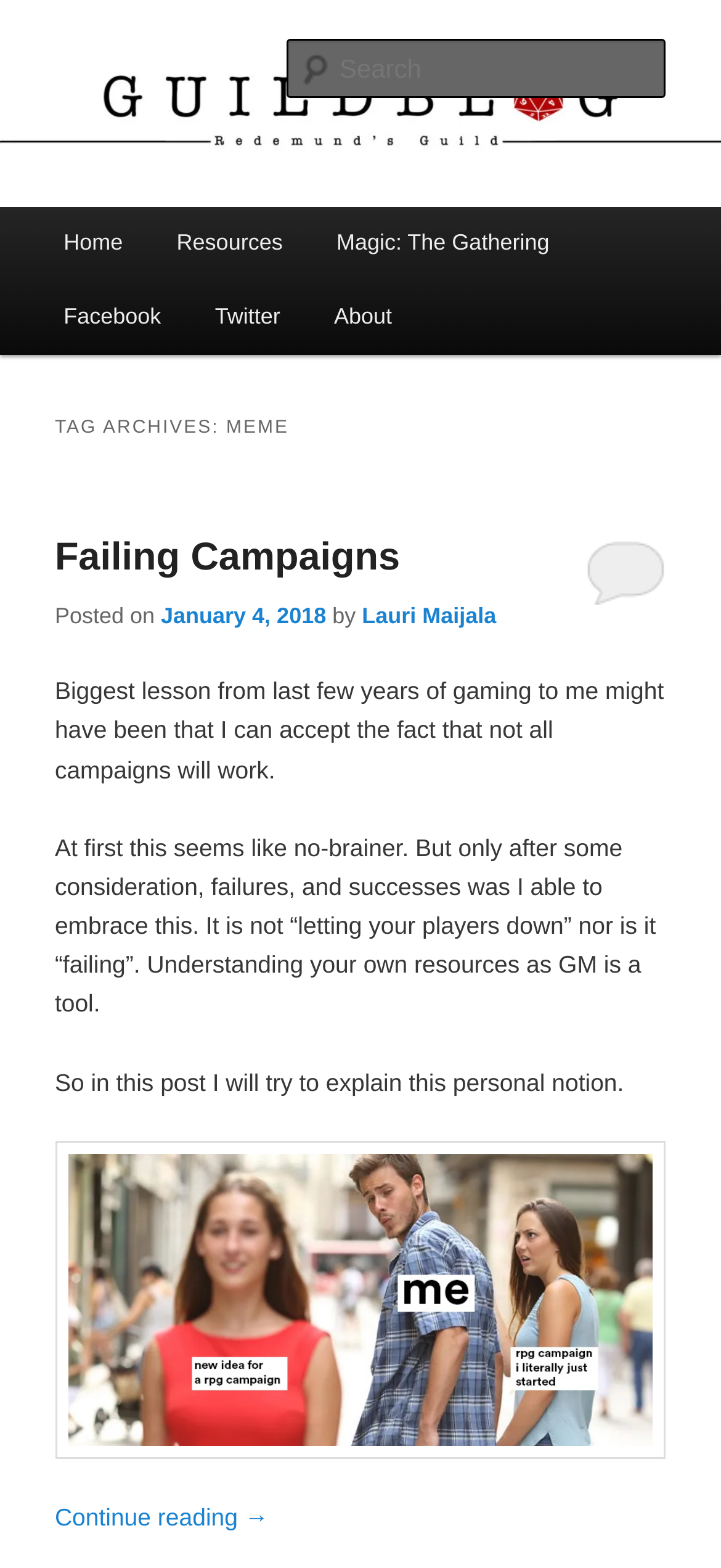What is the name of the blog?
Provide a one-word or short-phrase answer based on the image.

Guild Blog